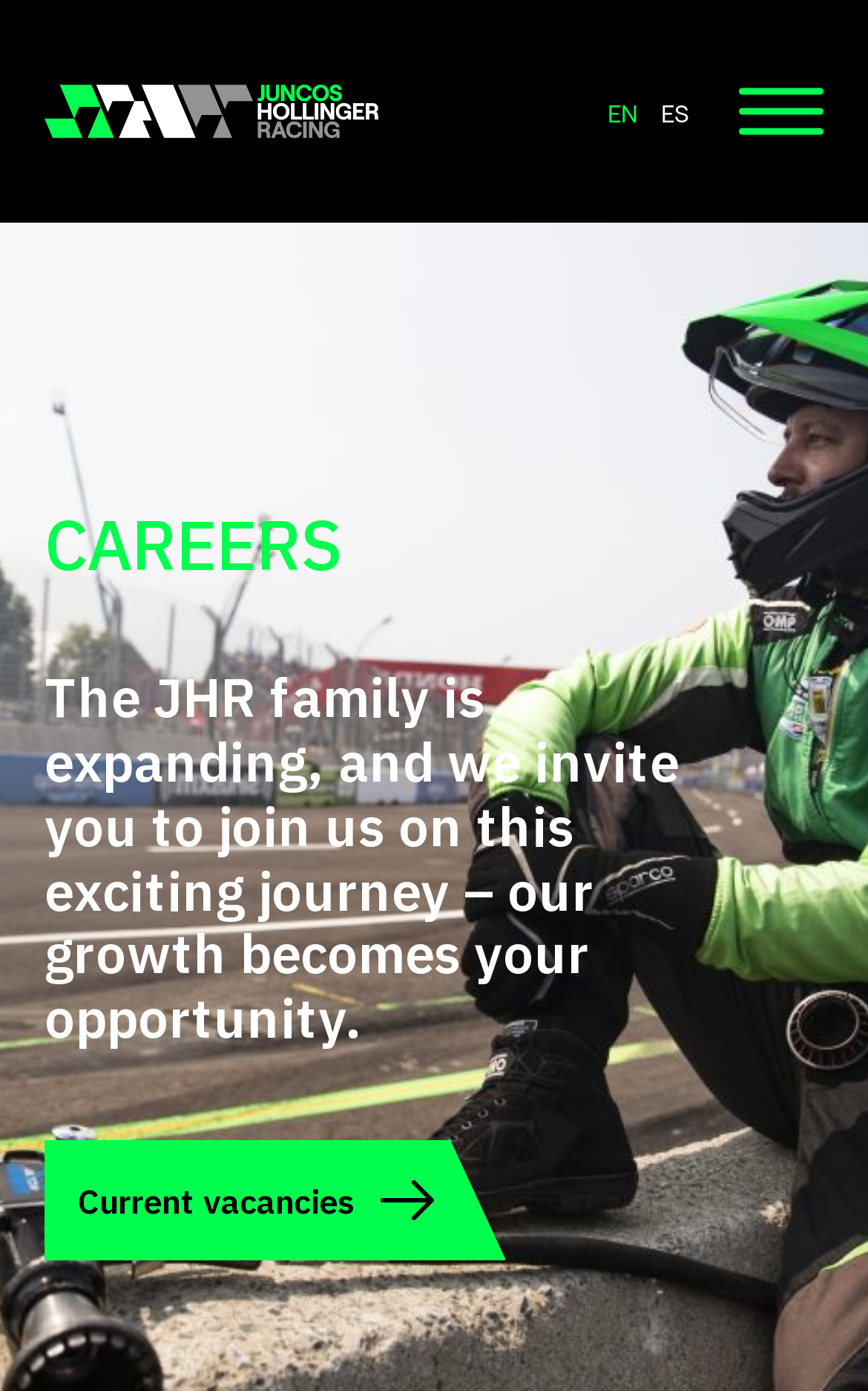What is the next step to explore current vacancies?
Look at the webpage screenshot and answer the question with a detailed explanation.

The webpage has a link 'Current vacancies' which is located below the introductory paragraph. This link likely leads to a page that lists the current job openings within the Juncos Hollinger Racing team.